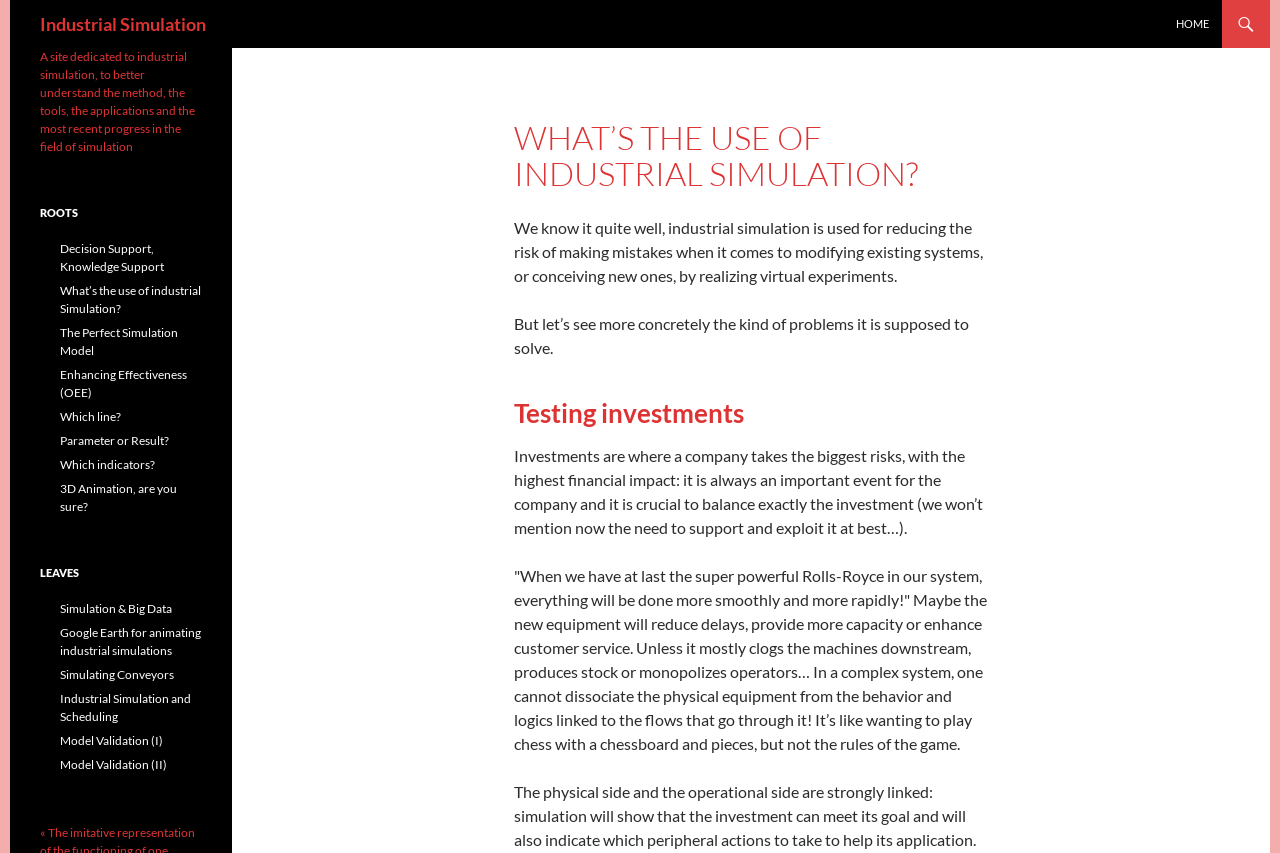Predict the bounding box coordinates of the area that should be clicked to accomplish the following instruction: "Click on the 'HOME' link". The bounding box coordinates should consist of four float numbers between 0 and 1, i.e., [left, top, right, bottom].

[0.909, 0.0, 0.954, 0.056]